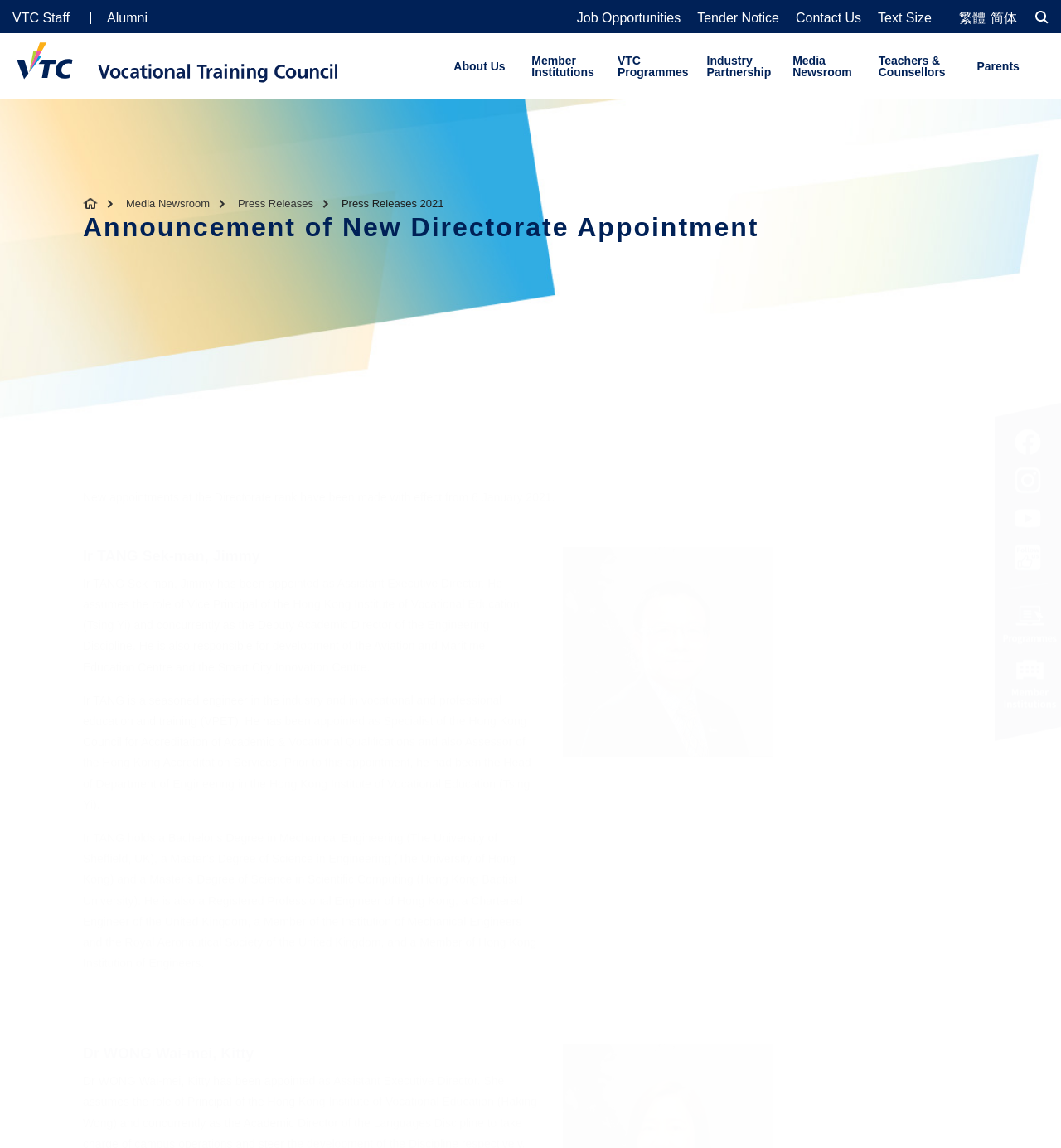Give a concise answer of one word or phrase to the question: 
What is the role of Ir TANG Sek-man, Jimmy?

Assistant Executive Director